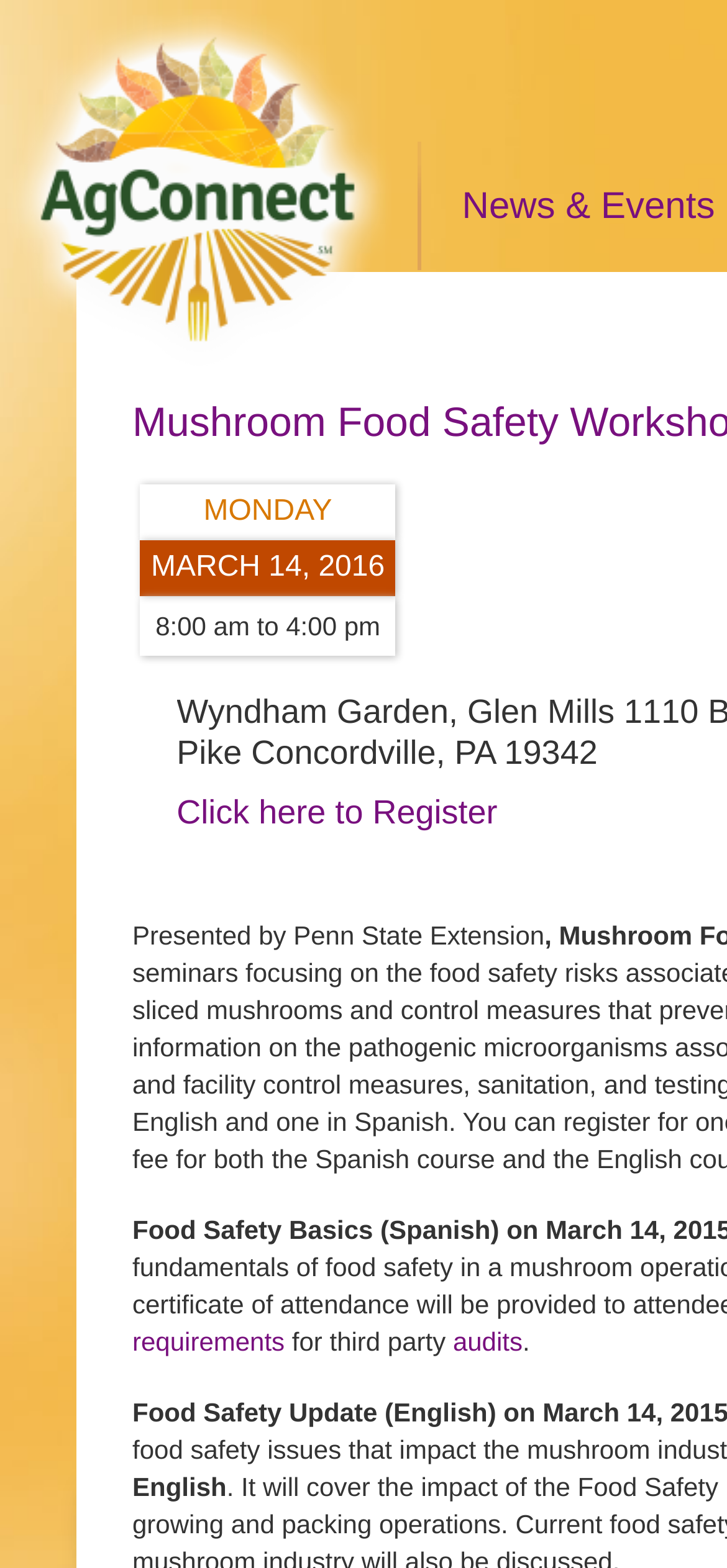Provide a single word or phrase to answer the given question: 
What are the requirements related to third-party audits?

requirements for third party audits